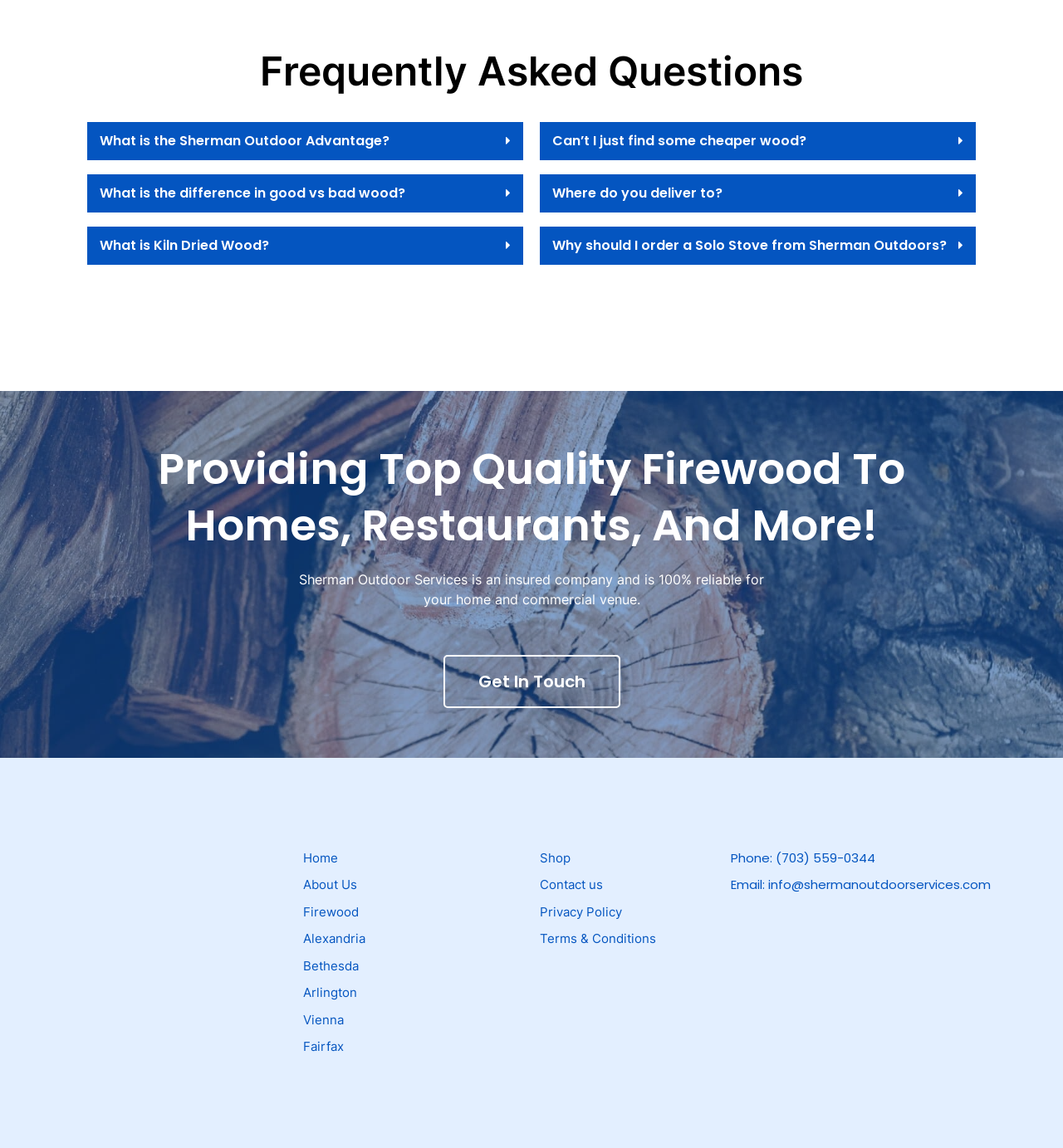Could you locate the bounding box coordinates for the section that should be clicked to accomplish this task: "Click on 'Get In Touch'".

[0.417, 0.57, 0.583, 0.617]